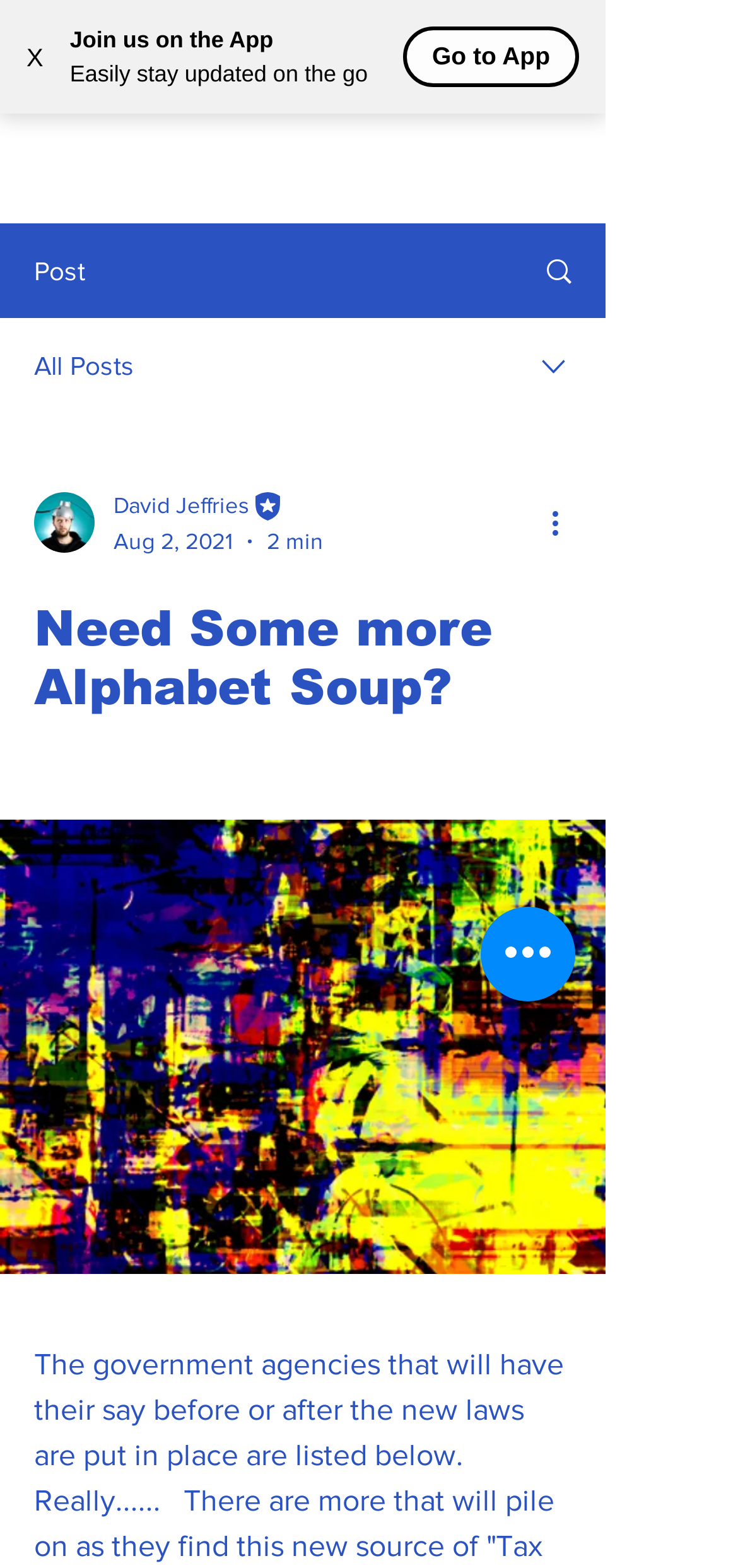Please mark the clickable region by giving the bounding box coordinates needed to complete this instruction: "Perform quick actions".

[0.651, 0.578, 0.779, 0.639]